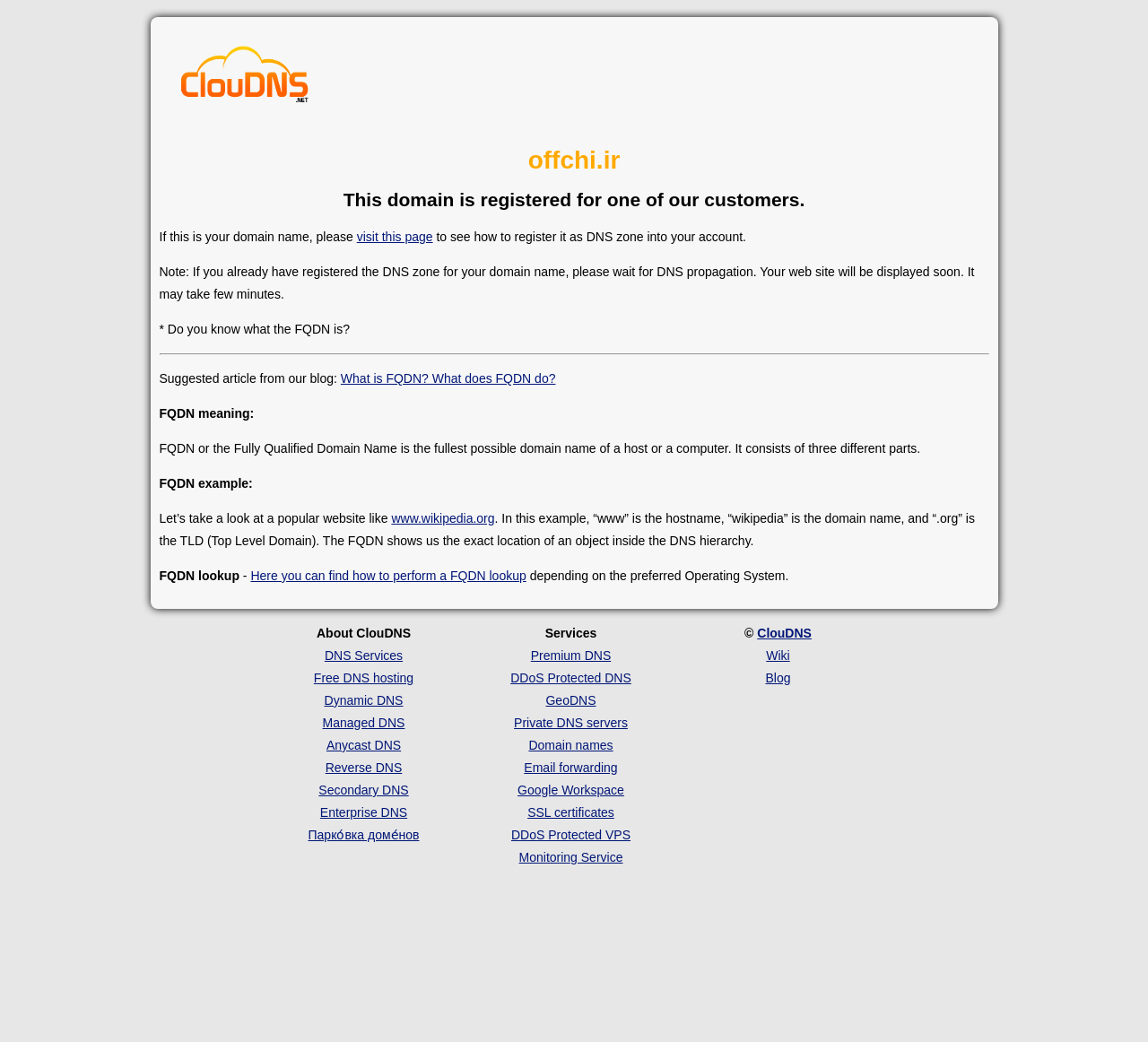Provide a brief response to the question using a single word or phrase: 
What is the purpose of the 'visit this page' link?

To register DNS zone